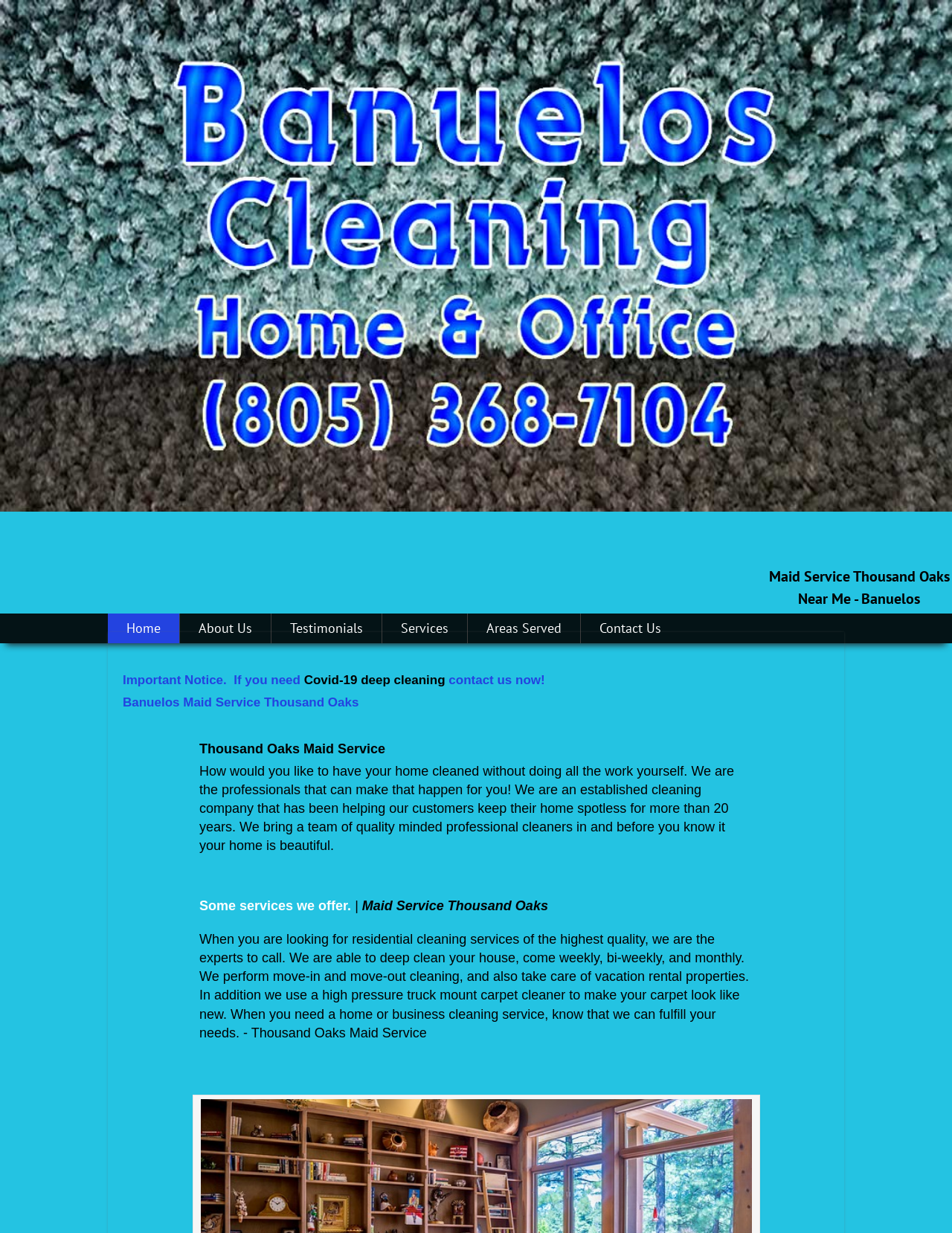What is the purpose of the company?
Give a detailed explanation using the information visible in the image.

The purpose of the company is to make life more fun, as stated in the meta description 'We can make your life more fun. Give us a try!'.